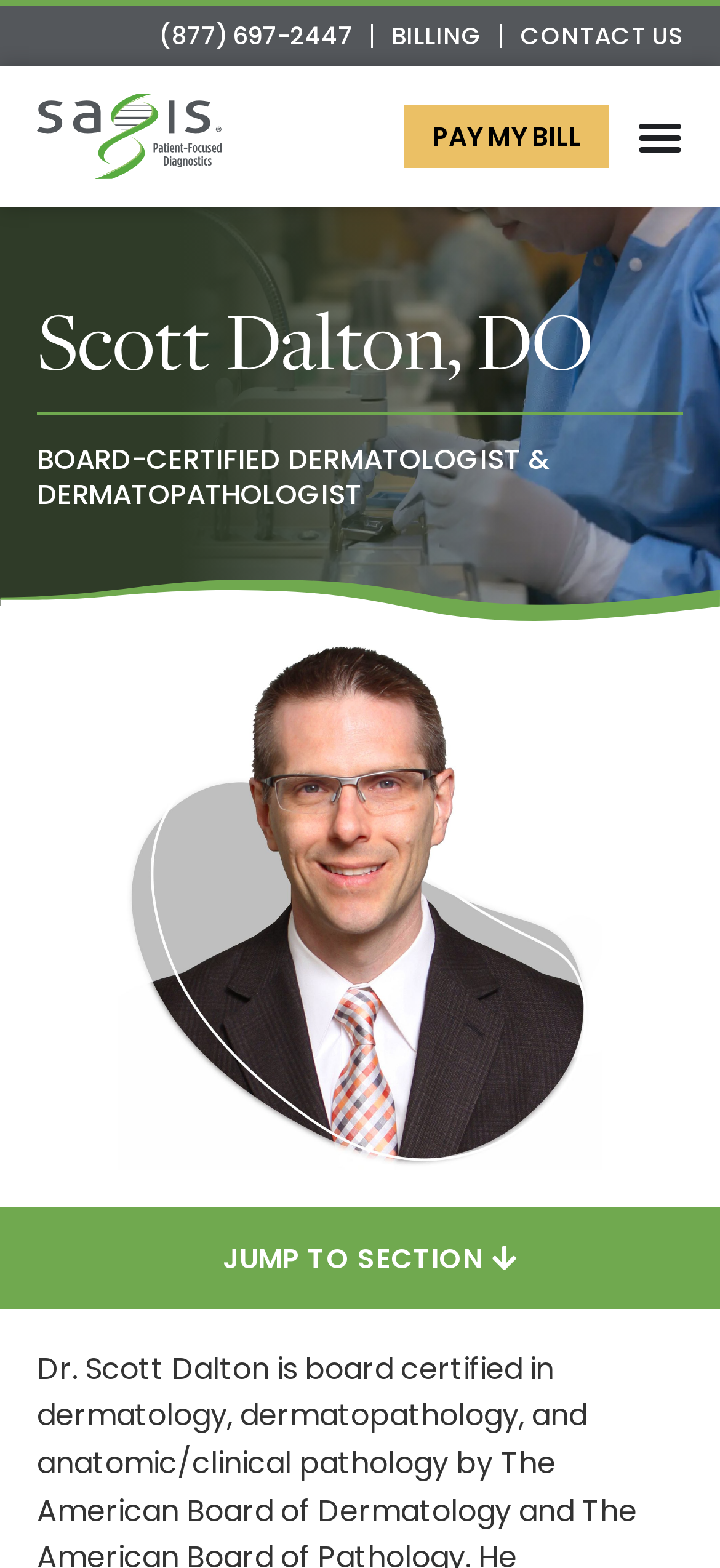What is the name of the menu toggle button?
Utilize the information in the image to give a detailed answer to the question.

I found the menu toggle button by looking at the navigation element with the text 'Menu', which has a button with the text 'Menu Toggle' that controls the menu.